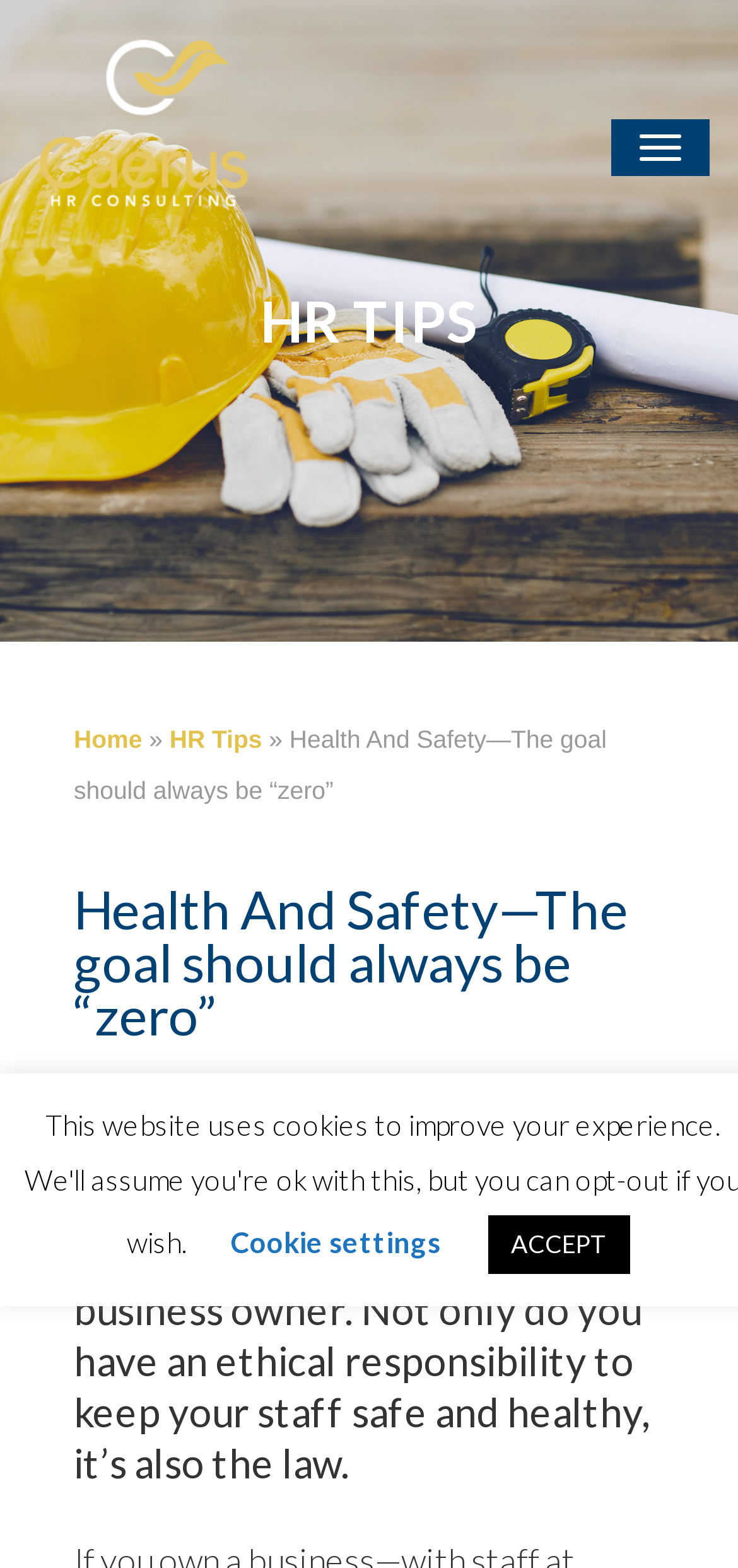Using a single word or phrase, answer the following question: 
How many navigation links are there?

3